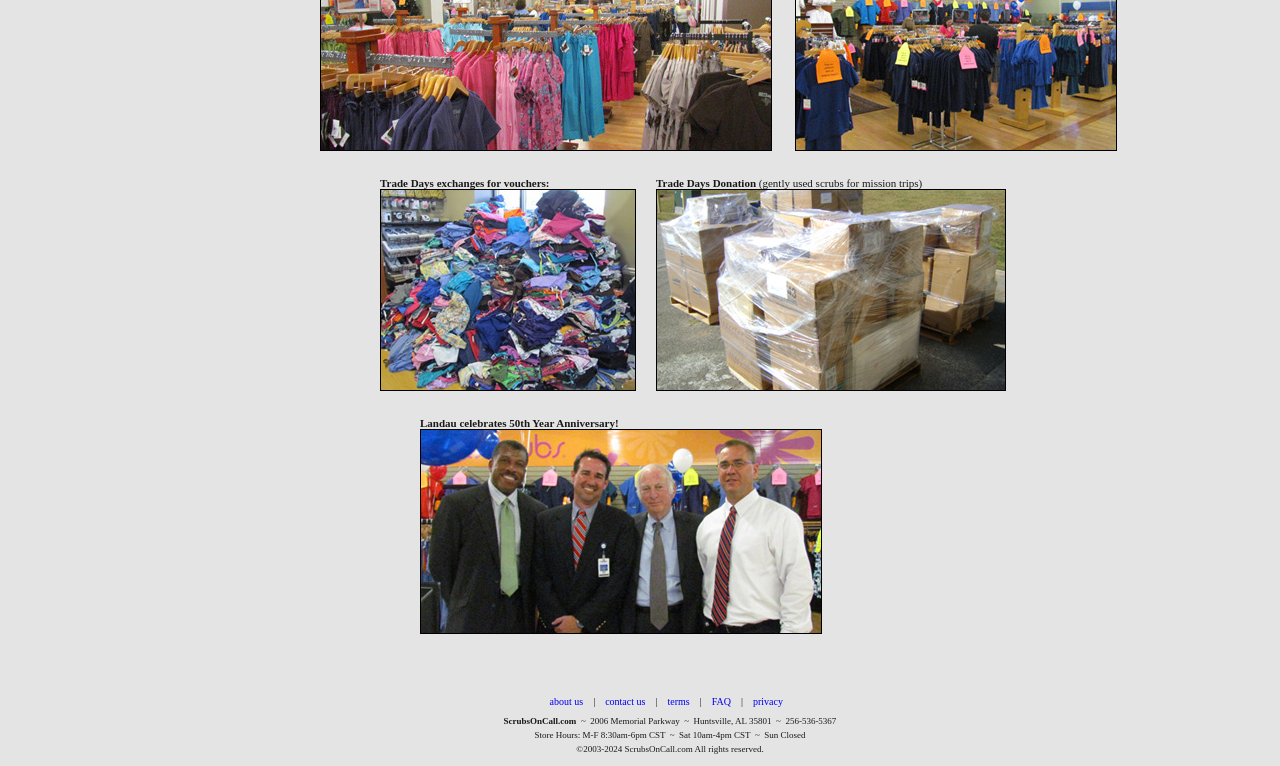Identify the bounding box for the UI element described as: "contact us". The coordinates should be four float numbers between 0 and 1, i.e., [left, top, right, bottom].

[0.473, 0.909, 0.504, 0.923]